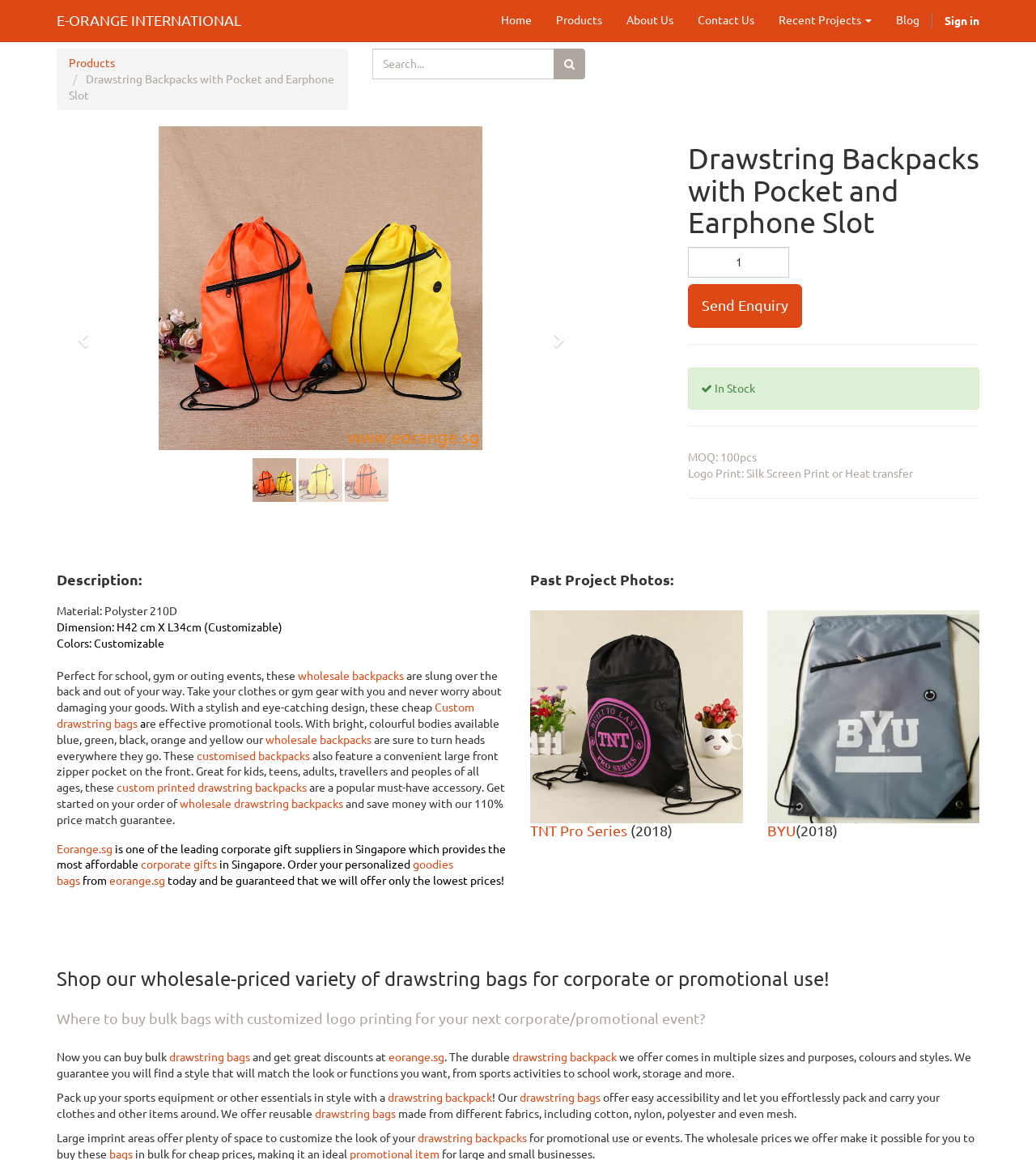Answer the following query with a single word or phrase:
What is the material of the drawstring backpacks?

Polyster 210D